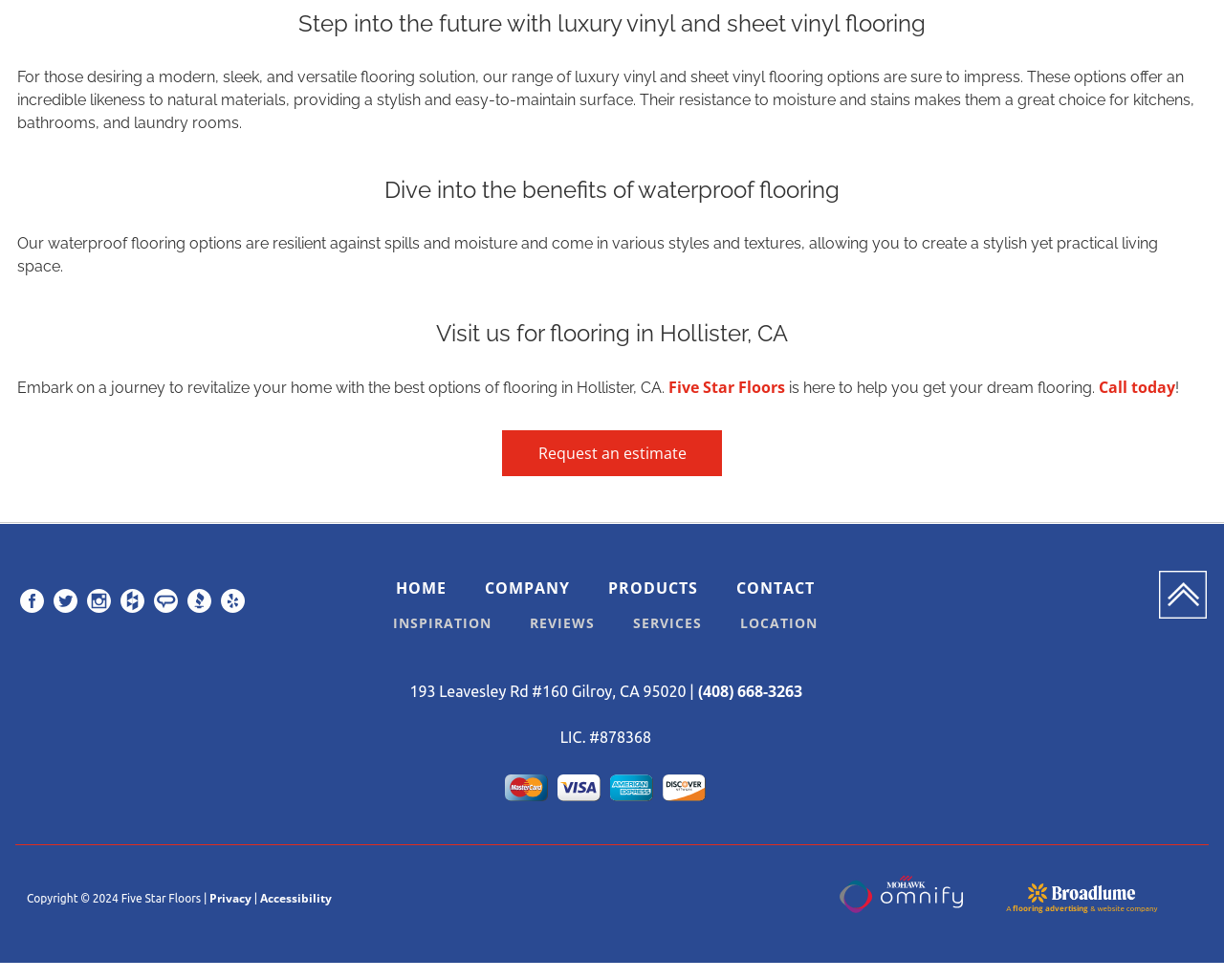Where is Five Star Floors located?
Using the image as a reference, deliver a detailed and thorough answer to the question.

The website mentions 'Visit us for flooring in Hollister, CA' and provides an address '193 Leavesley Rd #160 Gilroy, CA 95020', indicating that Five Star Floors is located in Hollister, CA.